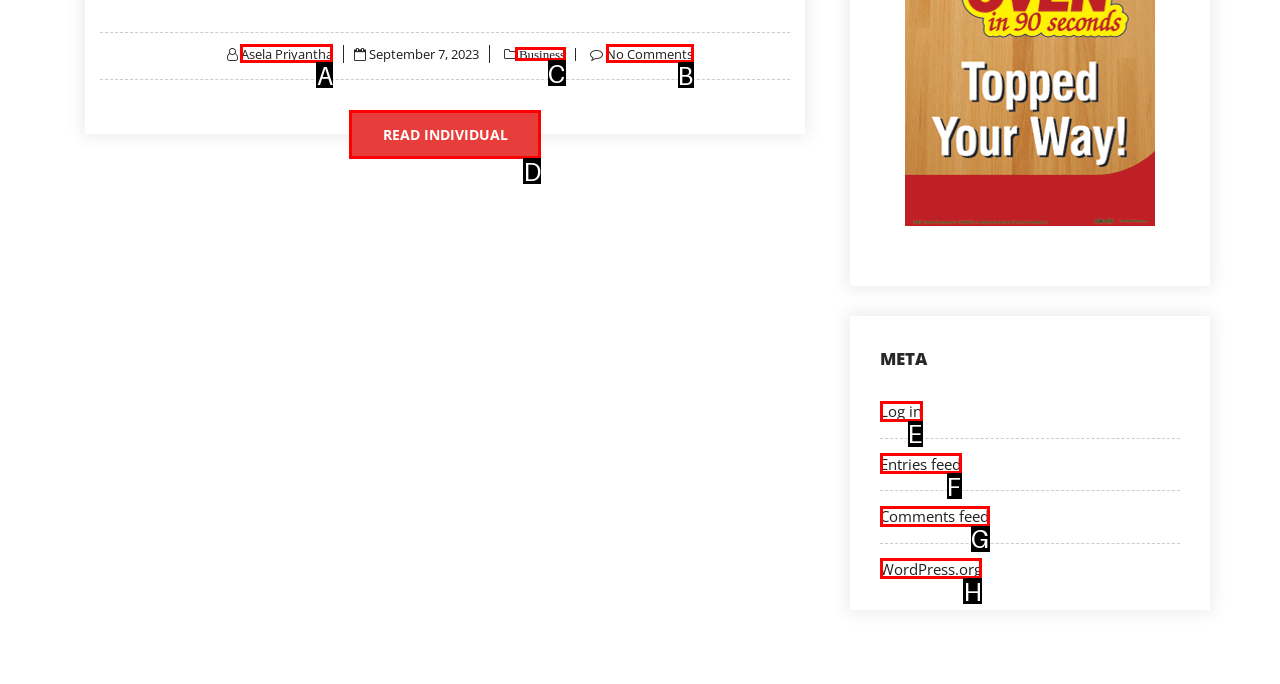Tell me which one HTML element I should click to complete this task: Visit the 'iCleanse' website Answer with the option's letter from the given choices directly.

None